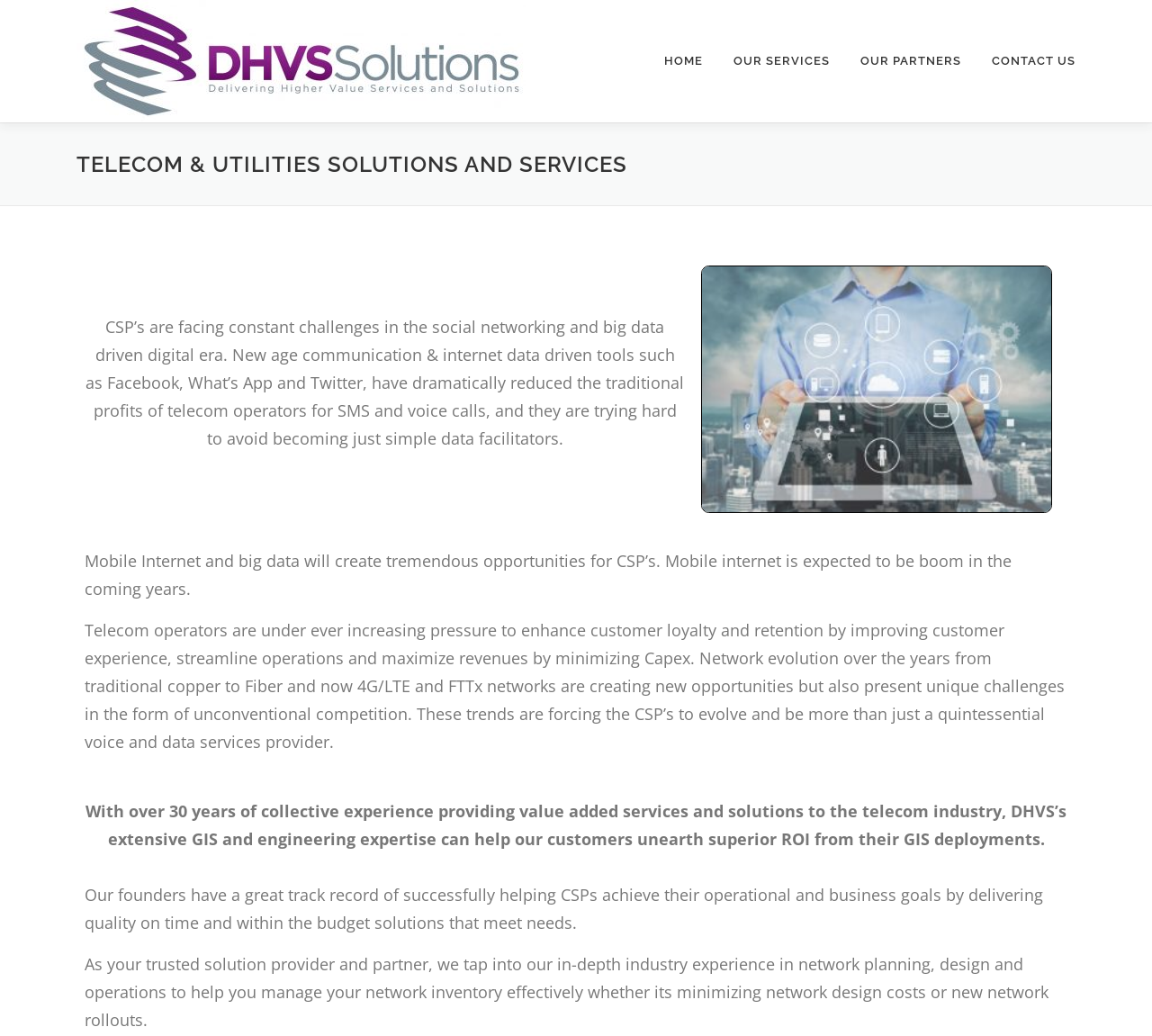Specify the bounding box coordinates (top-left x, top-left y, bottom-right x, bottom-right y) of the UI element in the screenshot that matches this description: Contact Us

[0.848, 0.0, 0.934, 0.118]